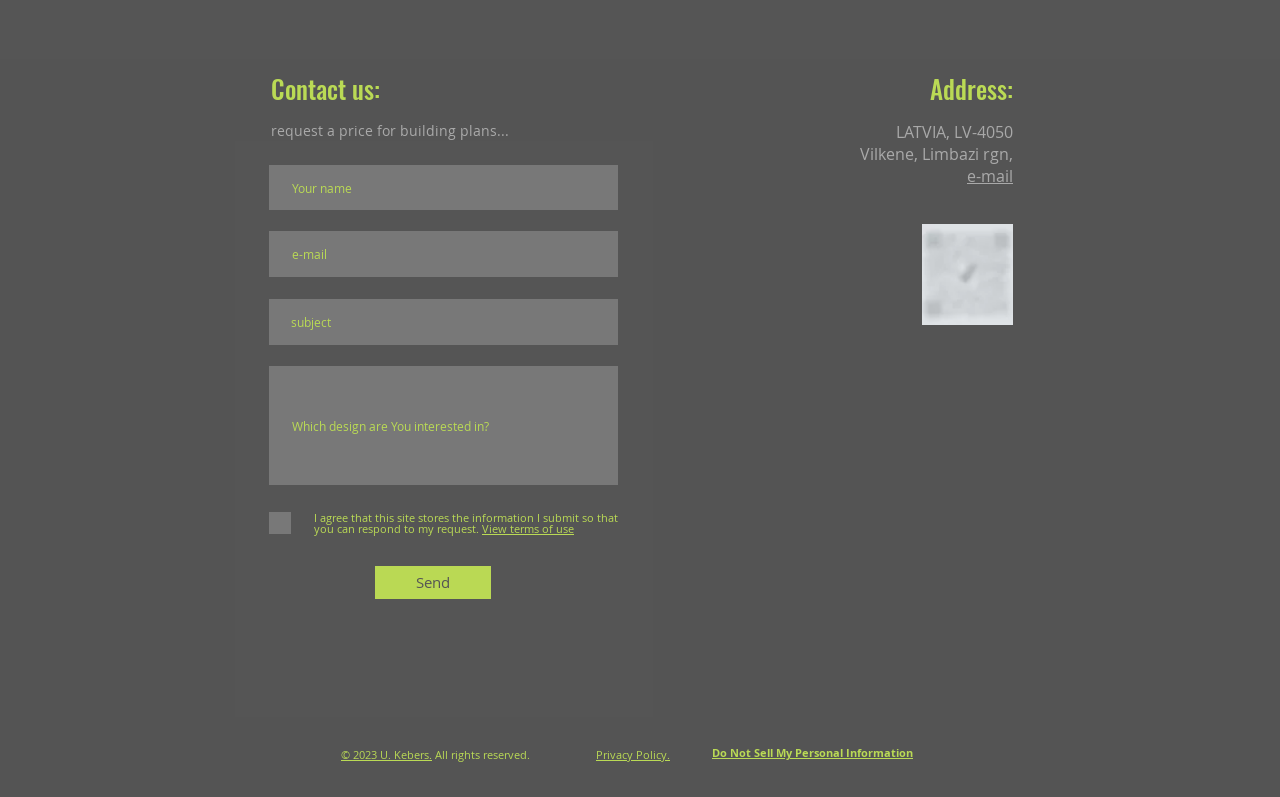Please provide the bounding box coordinates in the format (top-left x, top-left y, bottom-right x, bottom-right y). Remember, all values are floating point numbers between 0 and 1. What is the bounding box coordinate of the region described as: aria-label="e-mail" name="email" placeholder="e-mail"

[0.21, 0.29, 0.483, 0.348]